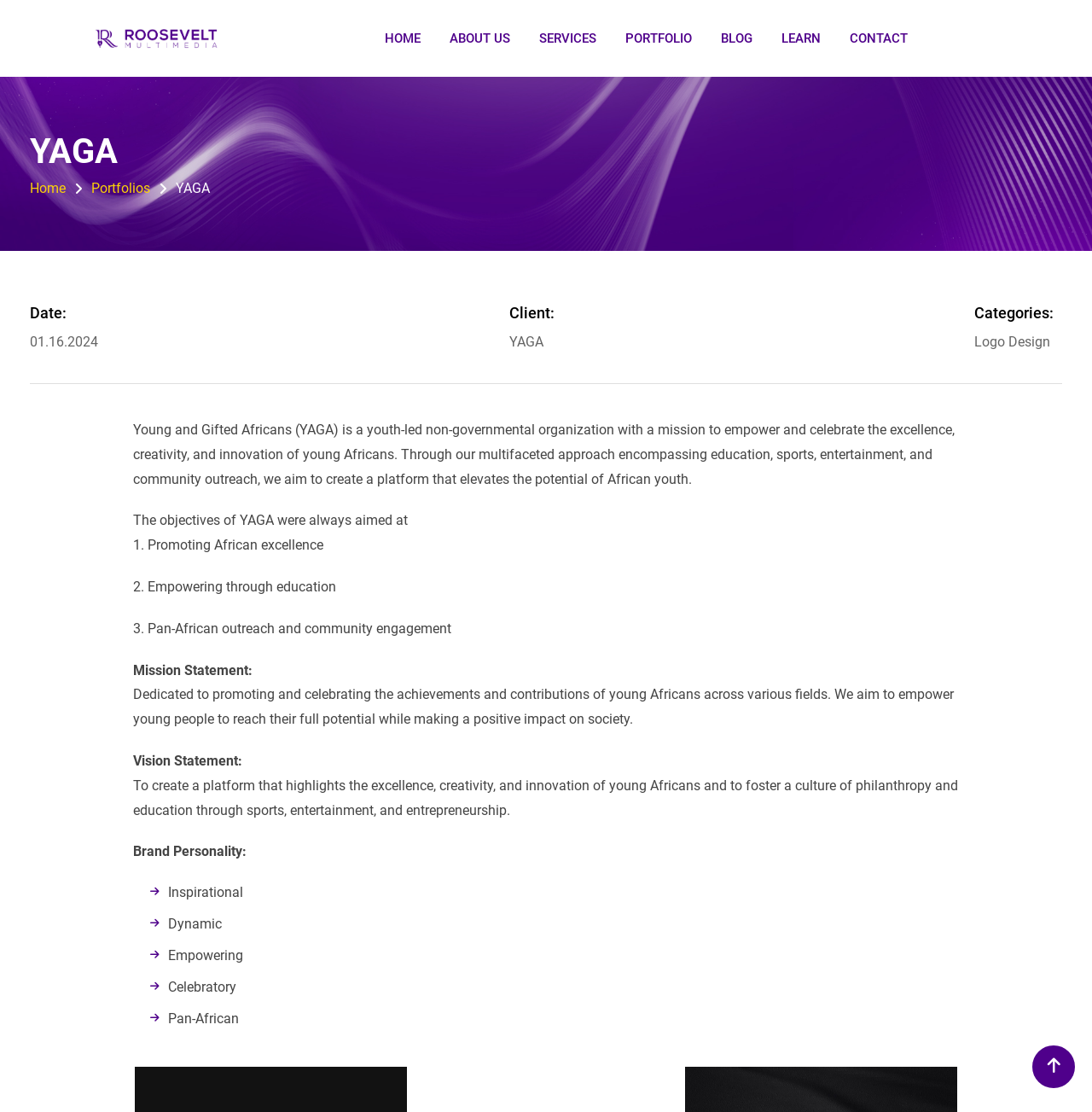Please reply to the following question with a single word or a short phrase:
What is the mission of YAGA?

To empower and celebrate the excellence of young Africans